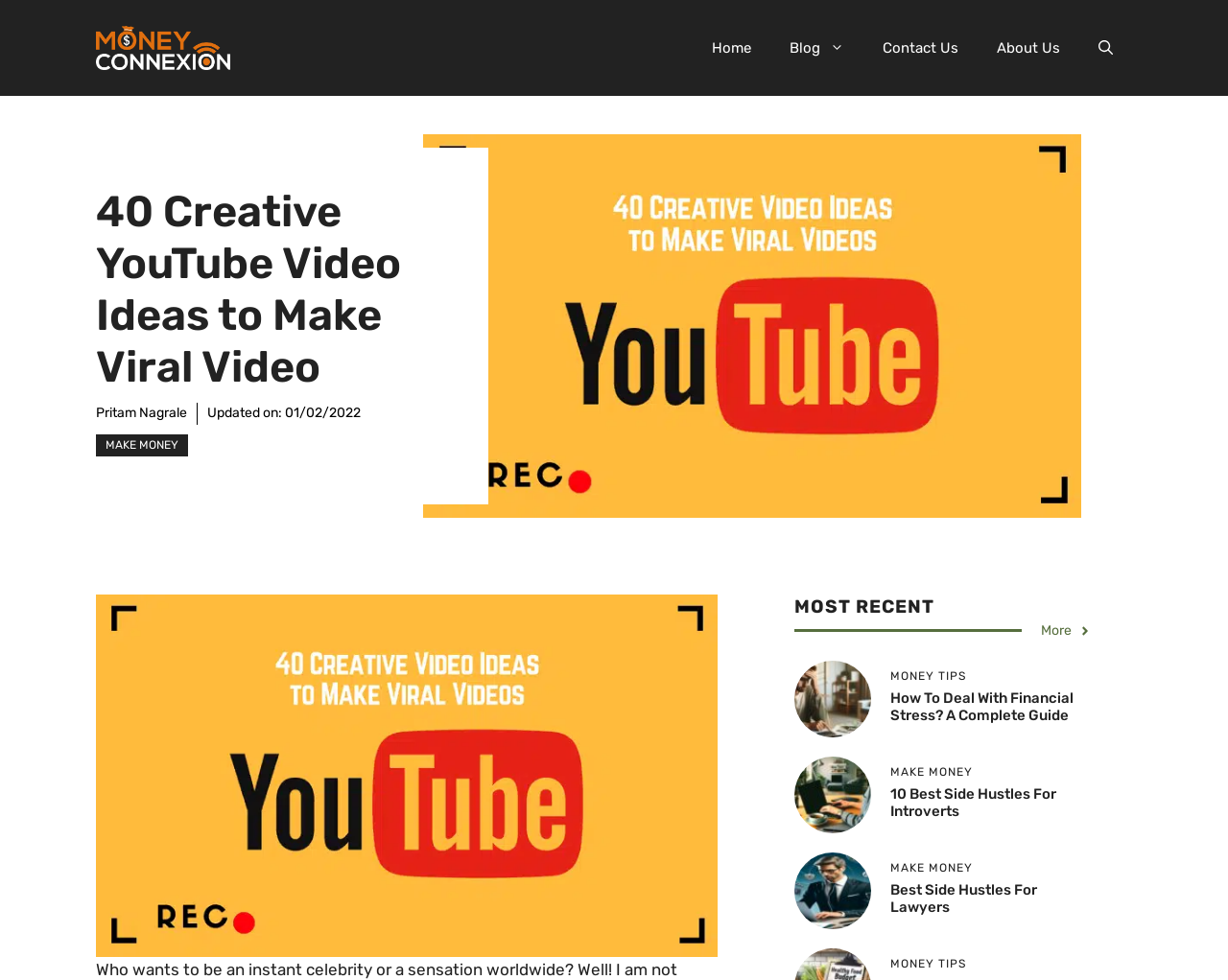Please determine the bounding box coordinates of the element's region to click in order to carry out the following instruction: "click the 'click here to return to the contact form' link". The coordinates should be four float numbers between 0 and 1, i.e., [left, top, right, bottom].

None